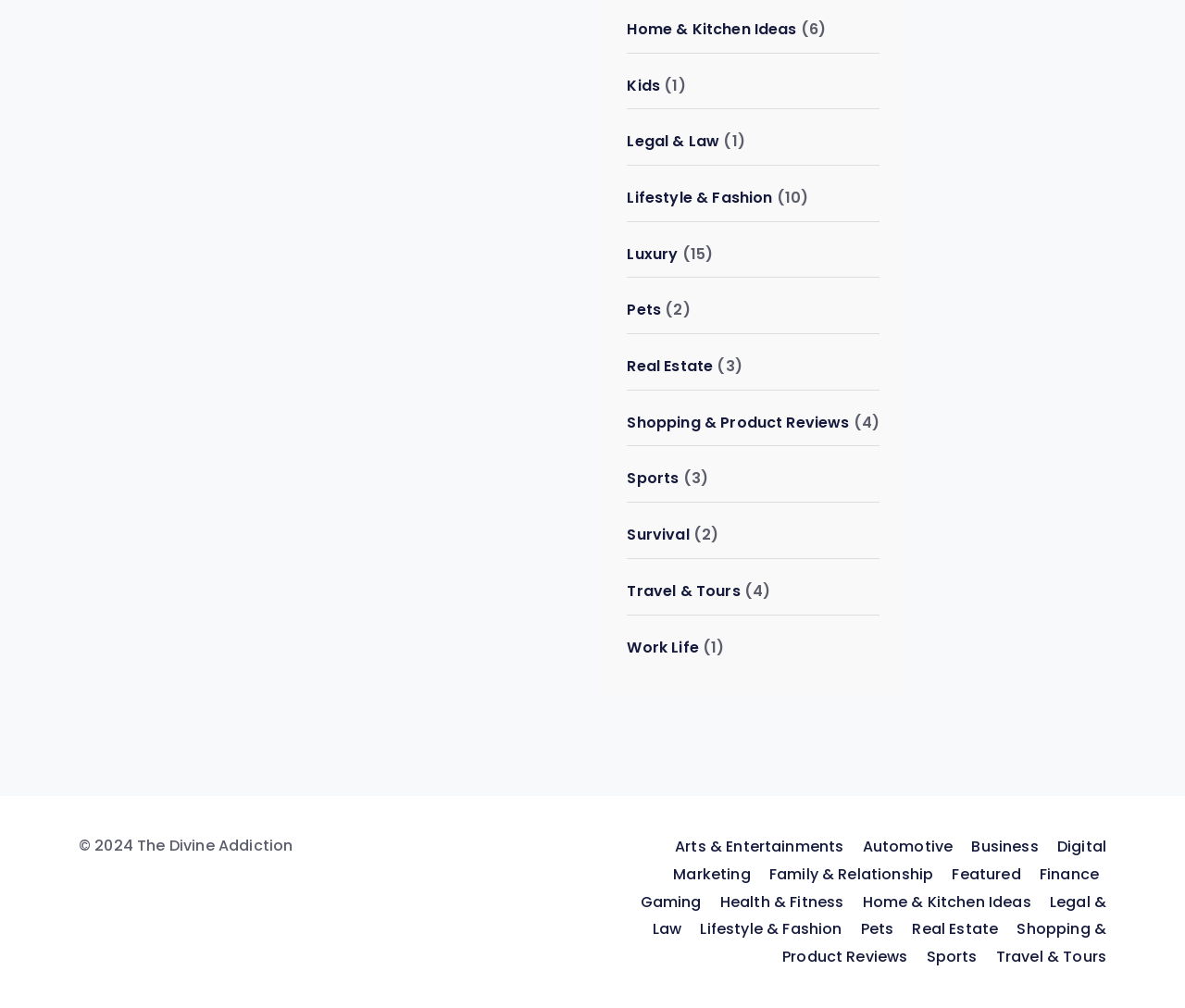Identify the bounding box coordinates of the section that should be clicked to achieve the task described: "Click on Home & Kitchen Ideas".

[0.529, 0.018, 0.672, 0.039]